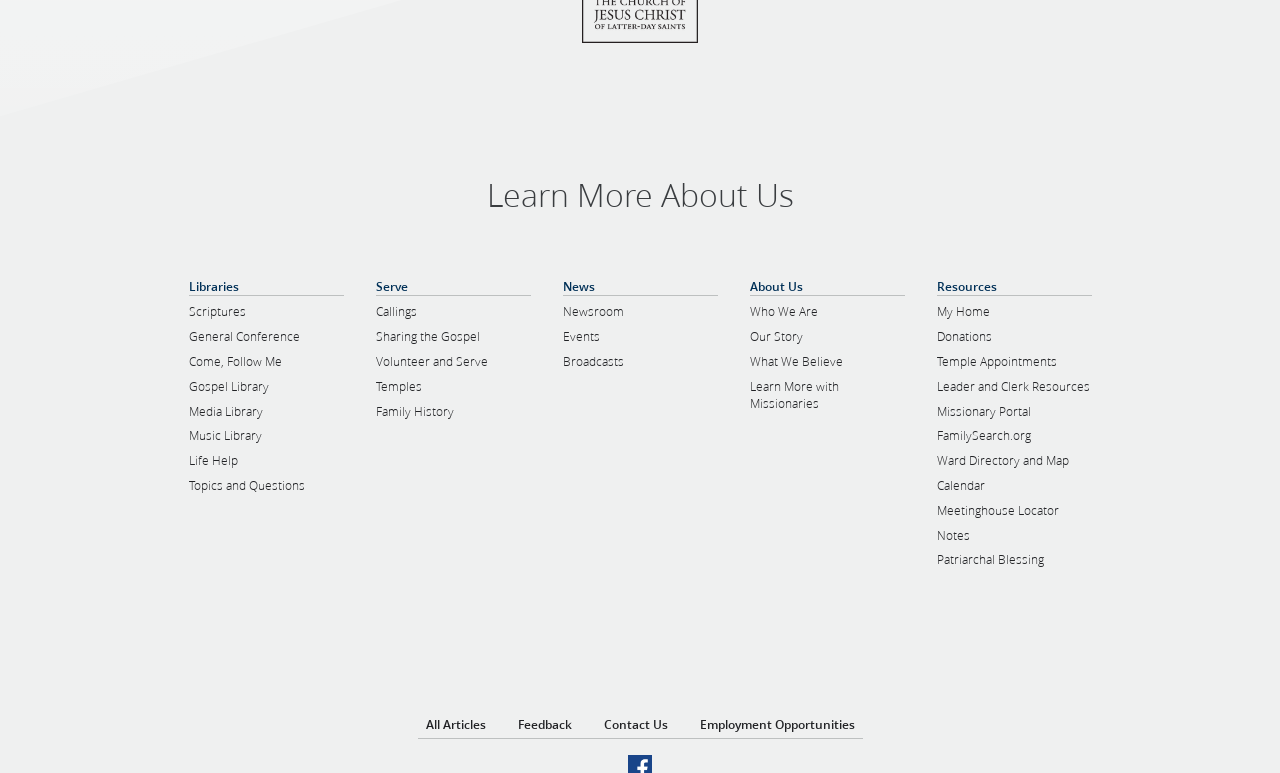Specify the bounding box coordinates of the area to click in order to execute this command: 'Read about who we are'. The coordinates should consist of four float numbers ranging from 0 to 1, and should be formatted as [left, top, right, bottom].

[0.586, 0.394, 0.639, 0.416]